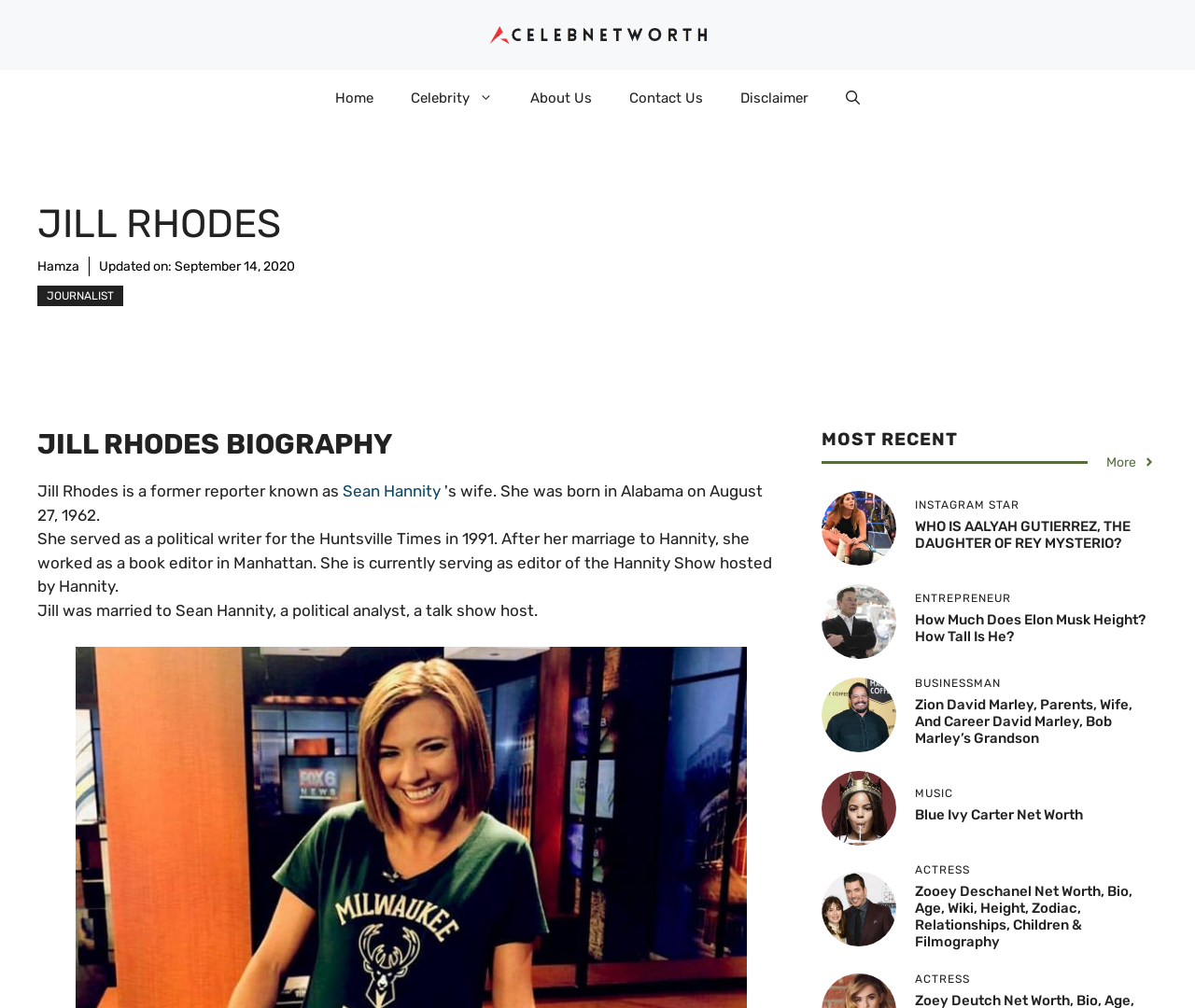Utilize the information from the image to answer the question in detail:
How many figures are there in the 'MOST RECENT' section?

The 'MOST RECENT' section is located below the biography section, and it contains figures with links to different articles. By counting these figures, we can determine that there are 5 figures in the 'MOST RECENT' section.